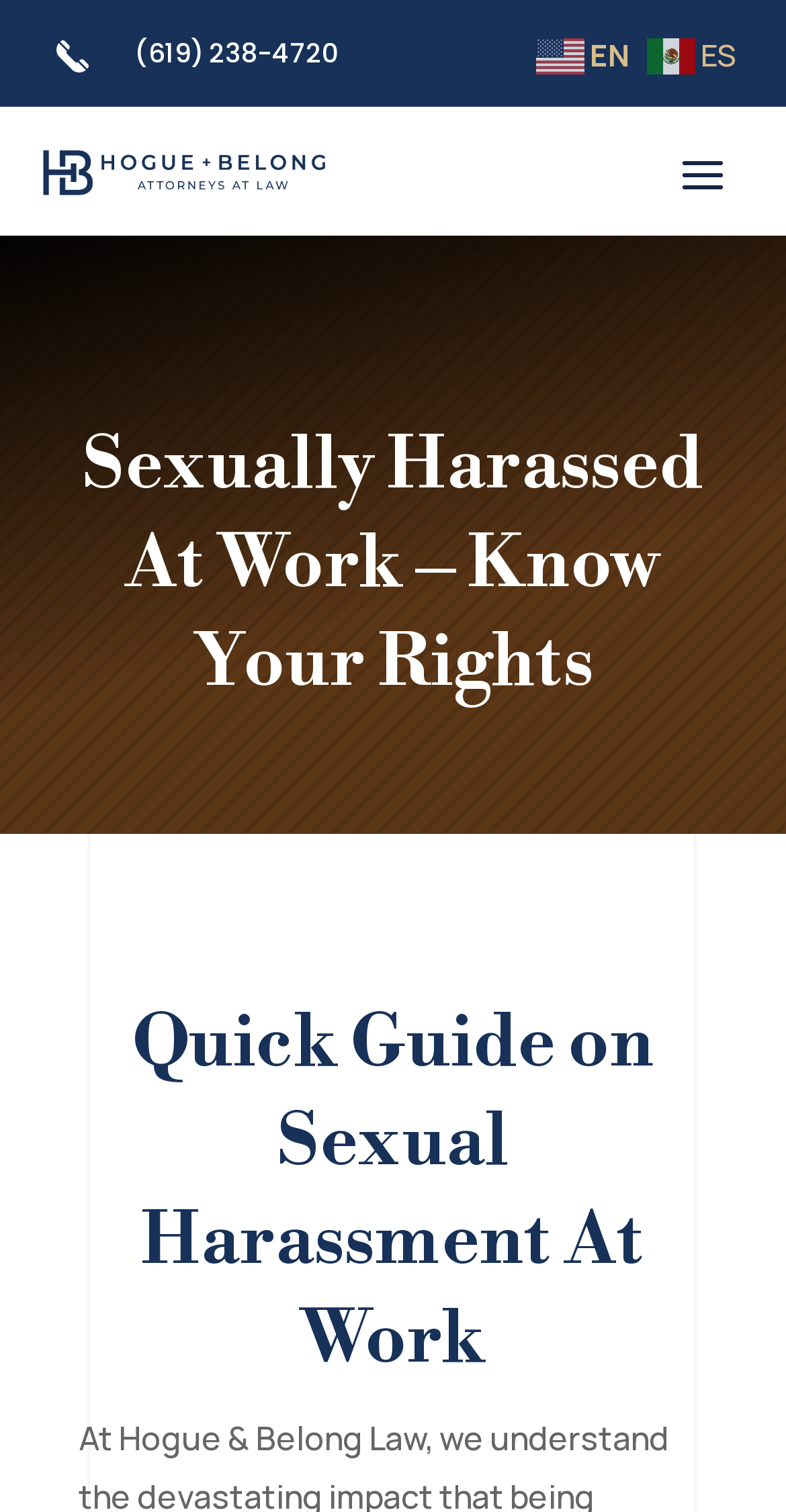Refer to the image and provide an in-depth answer to the question: 
What is the position of the language options relative to the phone number?

I compared the x-coordinates of the bounding box of the phone number heading element and the language option link elements, and found that the language options have higher x-coordinates, indicating that they are located to the right of the phone number.